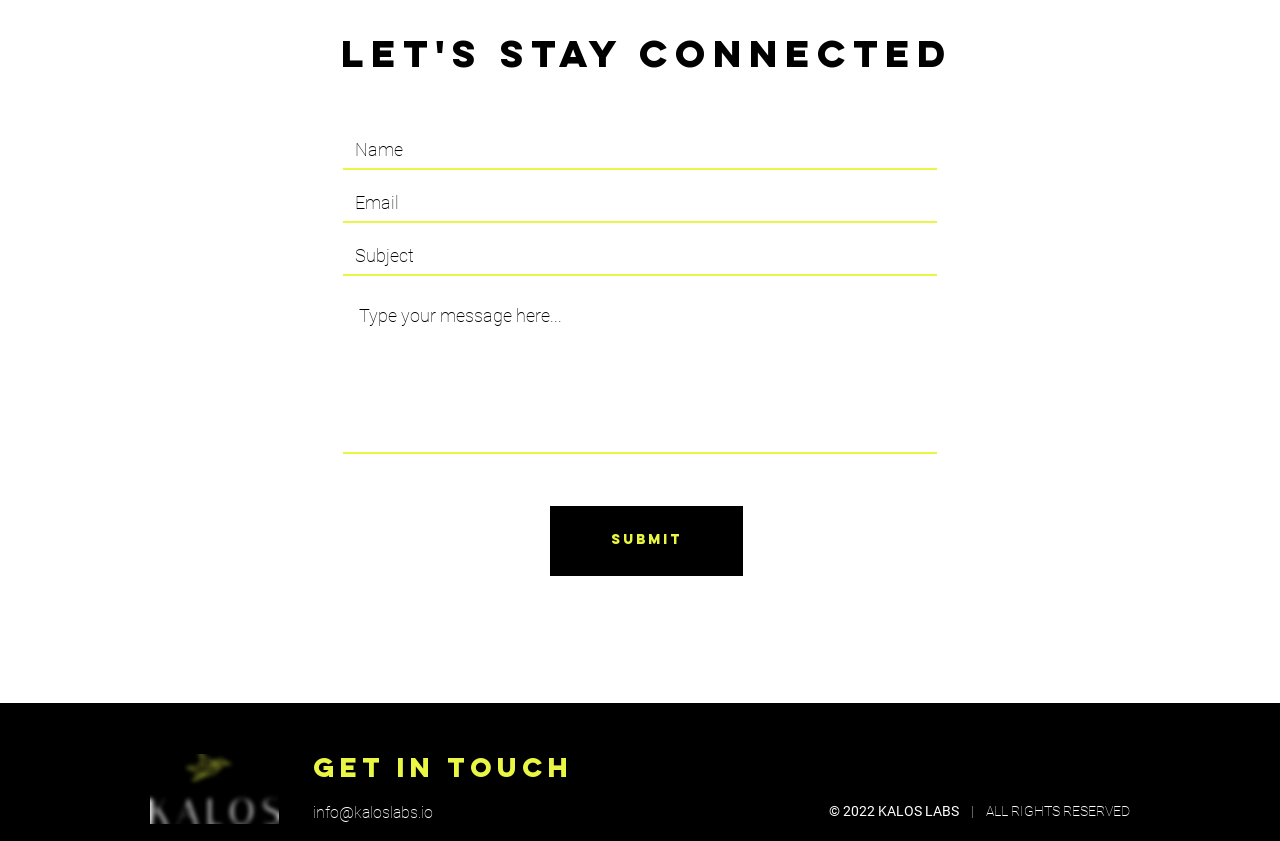What is the purpose of the form?
From the details in the image, provide a complete and detailed answer to the question.

The form contains fields for name, email, subject, and a message, and a submit button, which suggests that it is used to send a message to the website owner or administrator, hence the purpose is to get in touch.